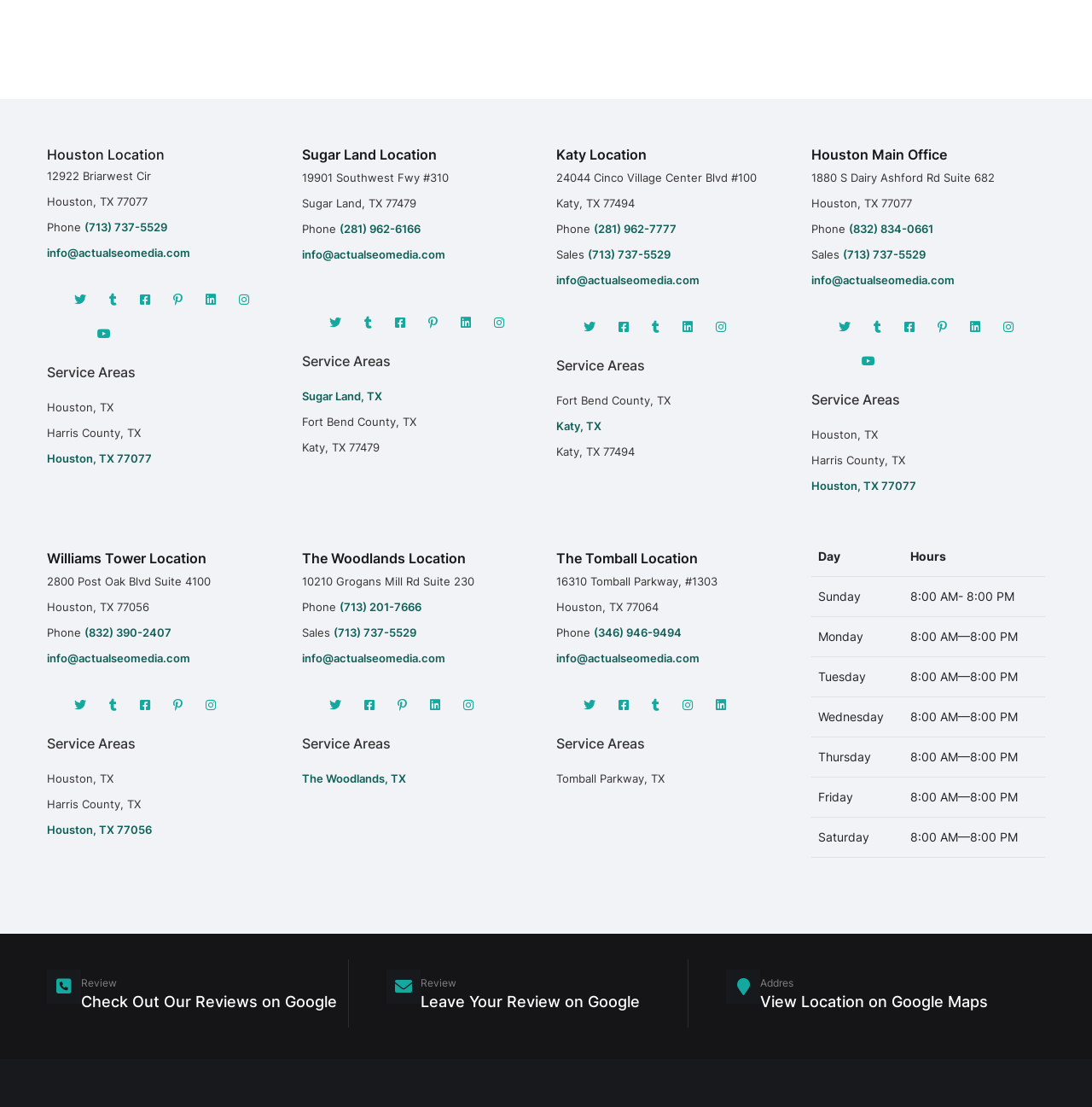What is the service area listed for the Houston Main Office?
Analyze the image and provide a thorough answer to the question.

I found the service area by looking at the 'Houston Main Office' section, where it lists the service area as 'Houston, TX'.